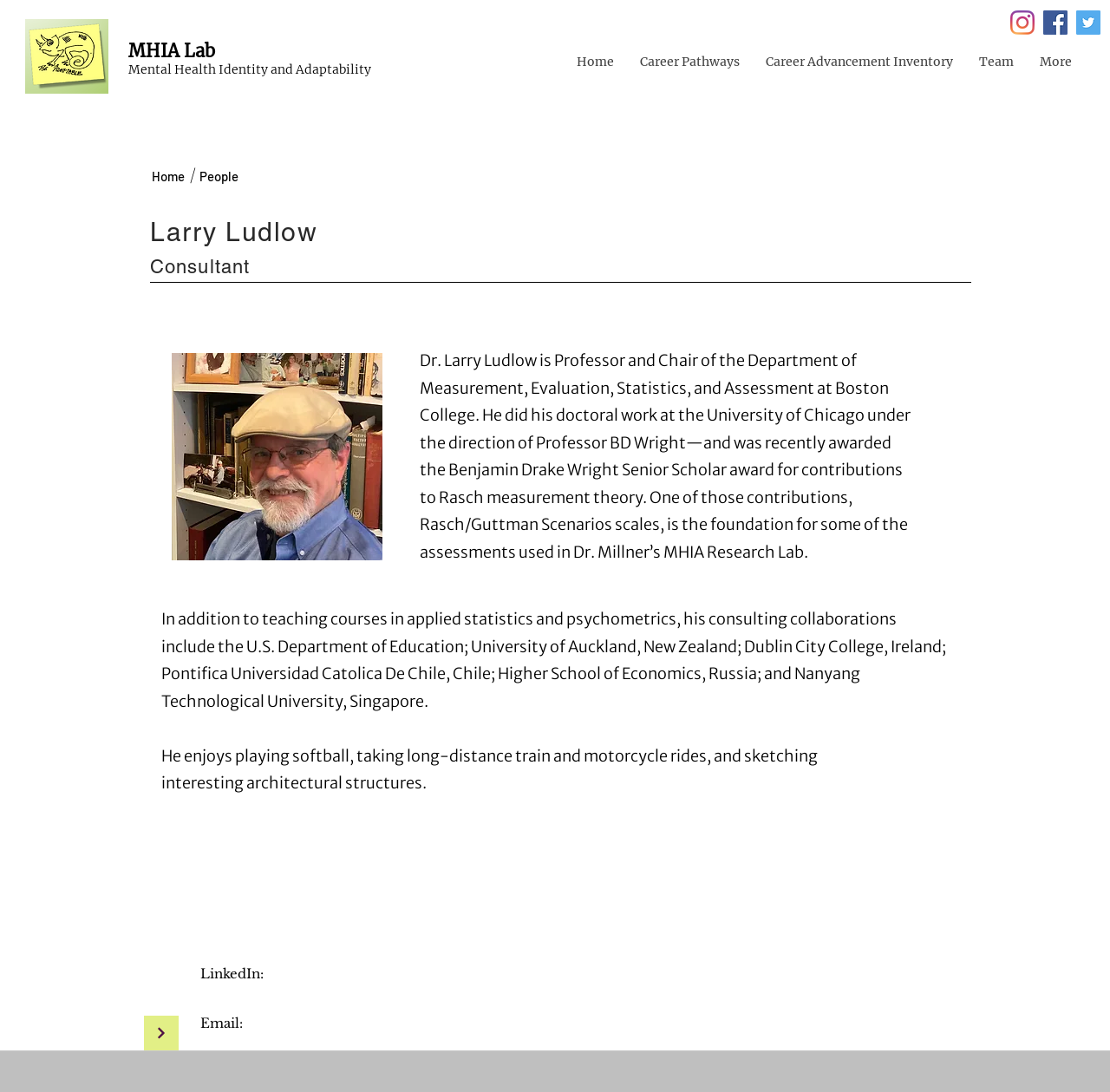Please look at the image and answer the question with a detailed explanation: What is the name of the award Dr. Larry Ludlow received?

The webpage mentions that Dr. Larry Ludlow was recently awarded the Benjamin Drake Wright Senior Scholar award for his contributions to Rasch measurement theory.